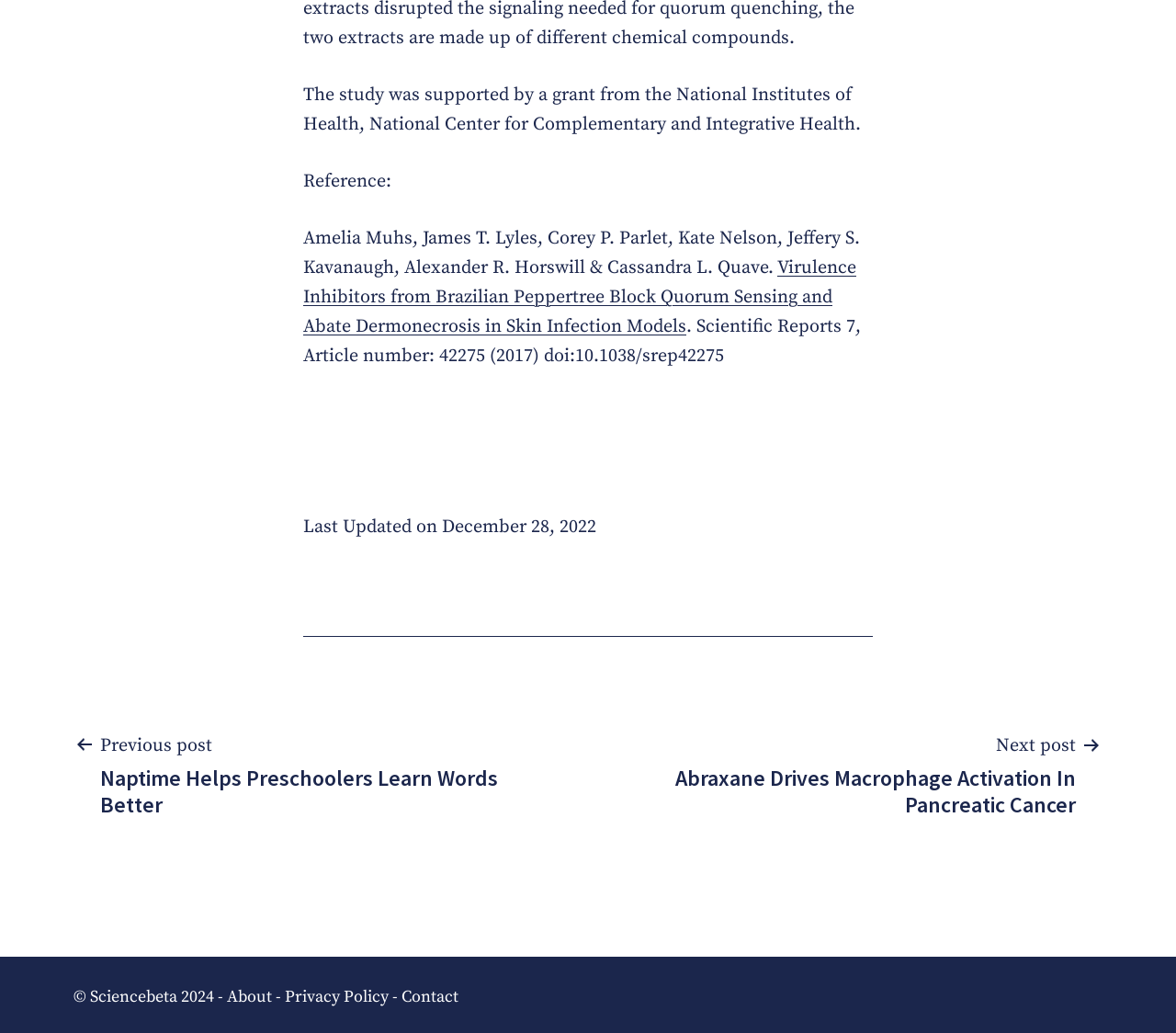Please determine the bounding box coordinates for the UI element described here. Use the format (top-left x, top-left y, bottom-right x, bottom-right y) with values bounded between 0 and 1: Privacy Policy

[0.242, 0.954, 0.33, 0.975]